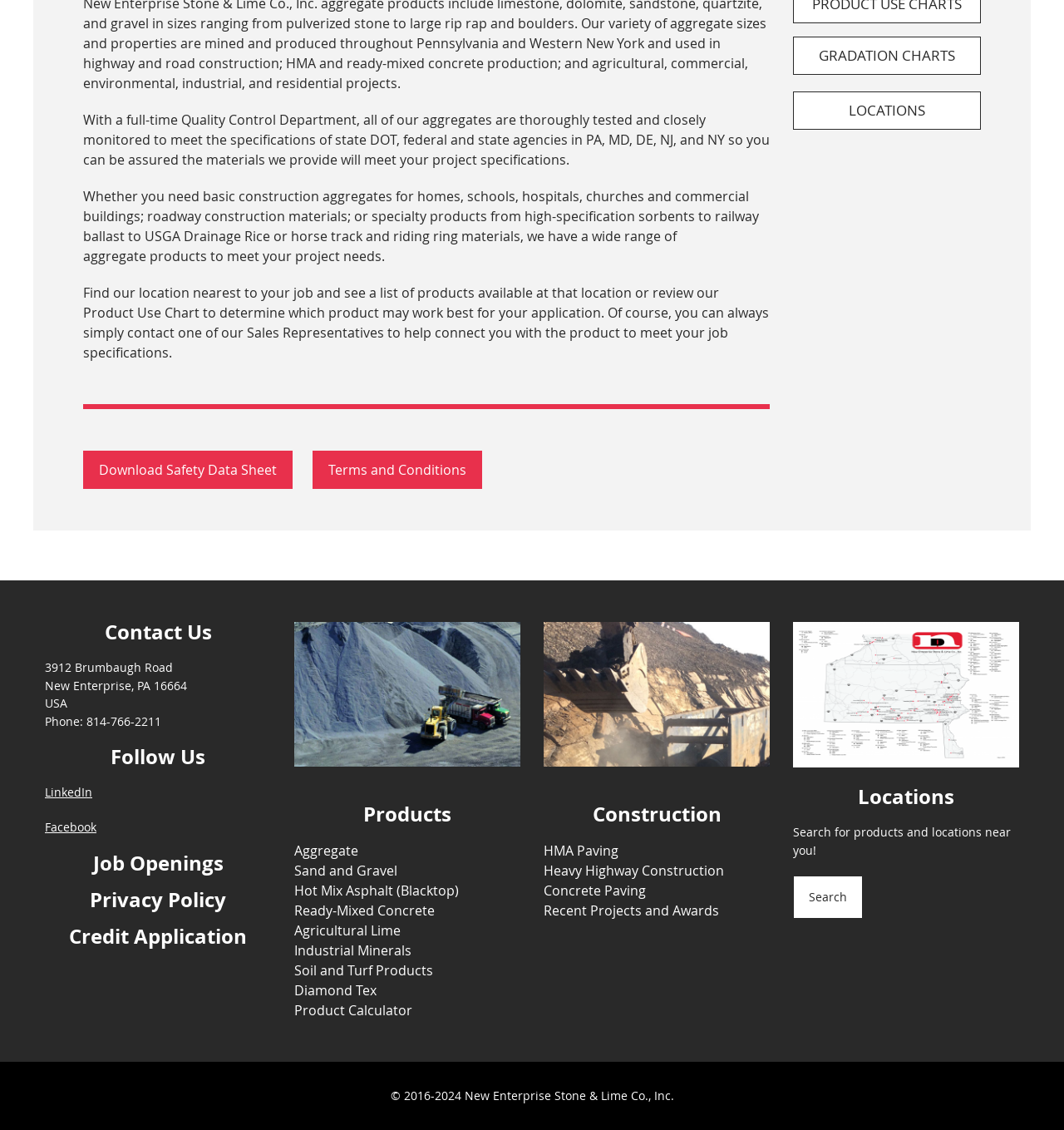Provide the bounding box coordinates of the HTML element this sentence describes: "Sand and Gravel". The bounding box coordinates consist of four float numbers between 0 and 1, i.e., [left, top, right, bottom].

[0.277, 0.762, 0.373, 0.779]